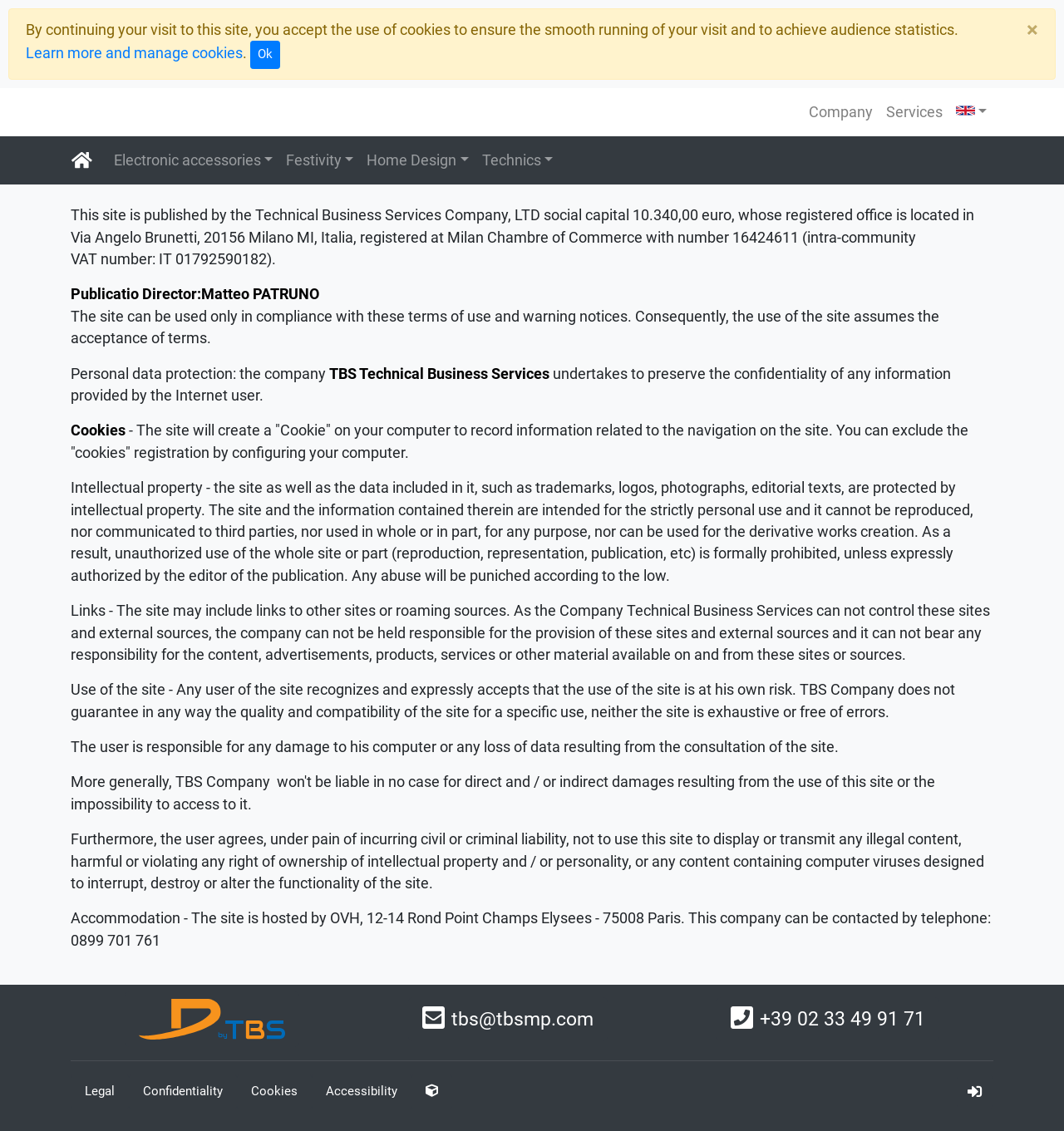What is the company's social capital?
Refer to the image and provide a detailed answer to the question.

I found this information in the StaticText element that mentions the company's registered office and social capital. The text is 'This site is published by the Technical Business Services Company, LTD social capital 10.340,00 euro...'.